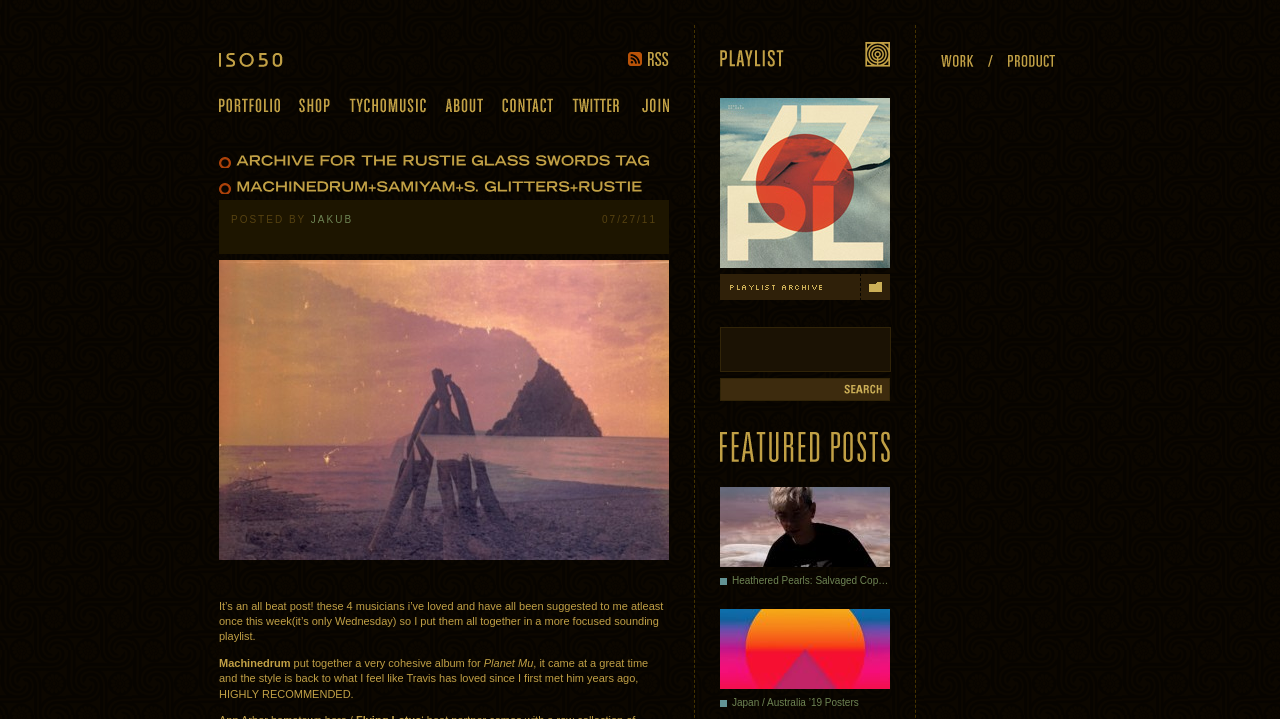Determine the bounding box coordinates of the clickable region to carry out the instruction: "Follow us on Facebook".

None